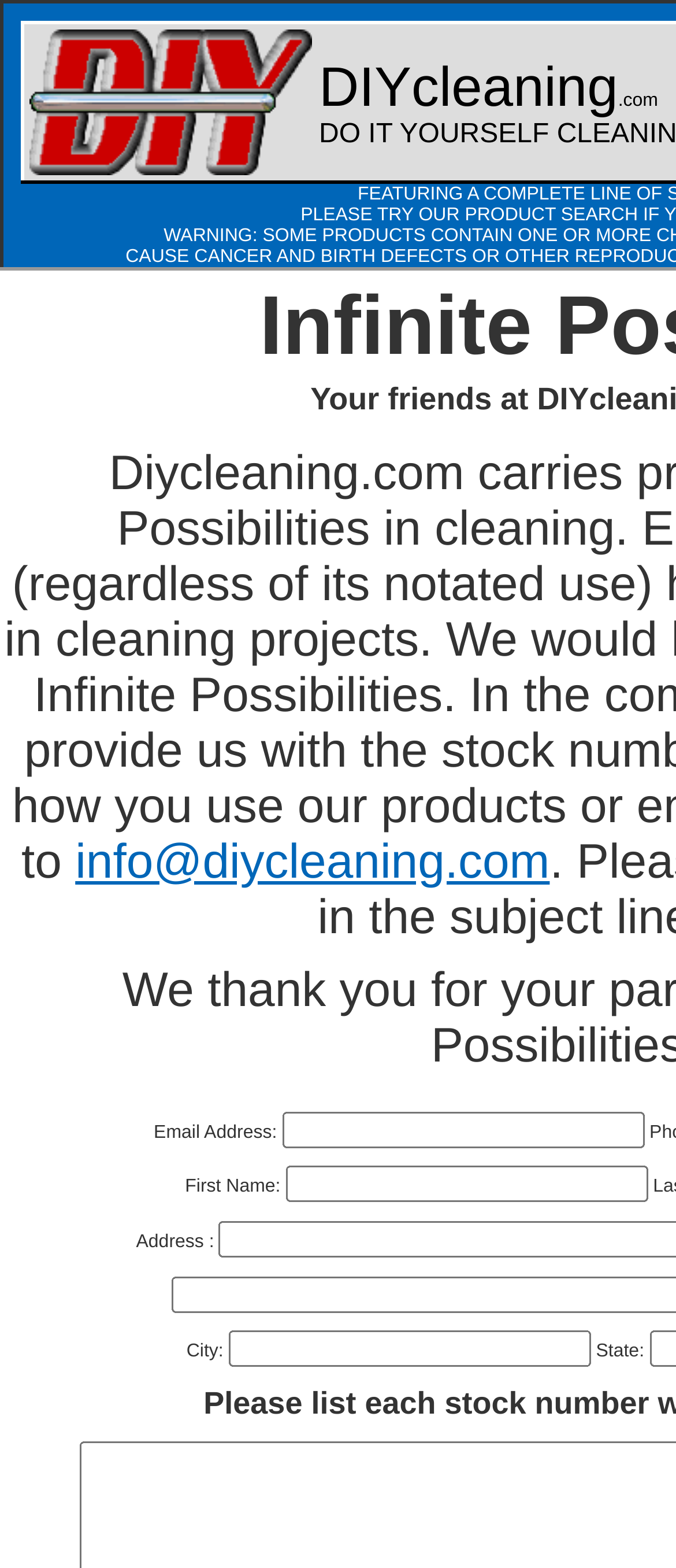Elaborate on the information and visuals displayed on the webpage.

The webpage is a contact page for DIY Cleaning.com. At the top-left corner, there is a logo image. Below the logo, there are several grid cells that take up the majority of the page. 

On the left side of the page, there is a section with contact information. This section contains a link to the email address "info@diycleaning.com". Below the email link, there are three textboxes, likely for inputting address information. Above the textboxes, there are three static text labels: "Address :", "City:", and "State:". 

The rest of the page is composed of empty grid cells, which do not contain any text or images.